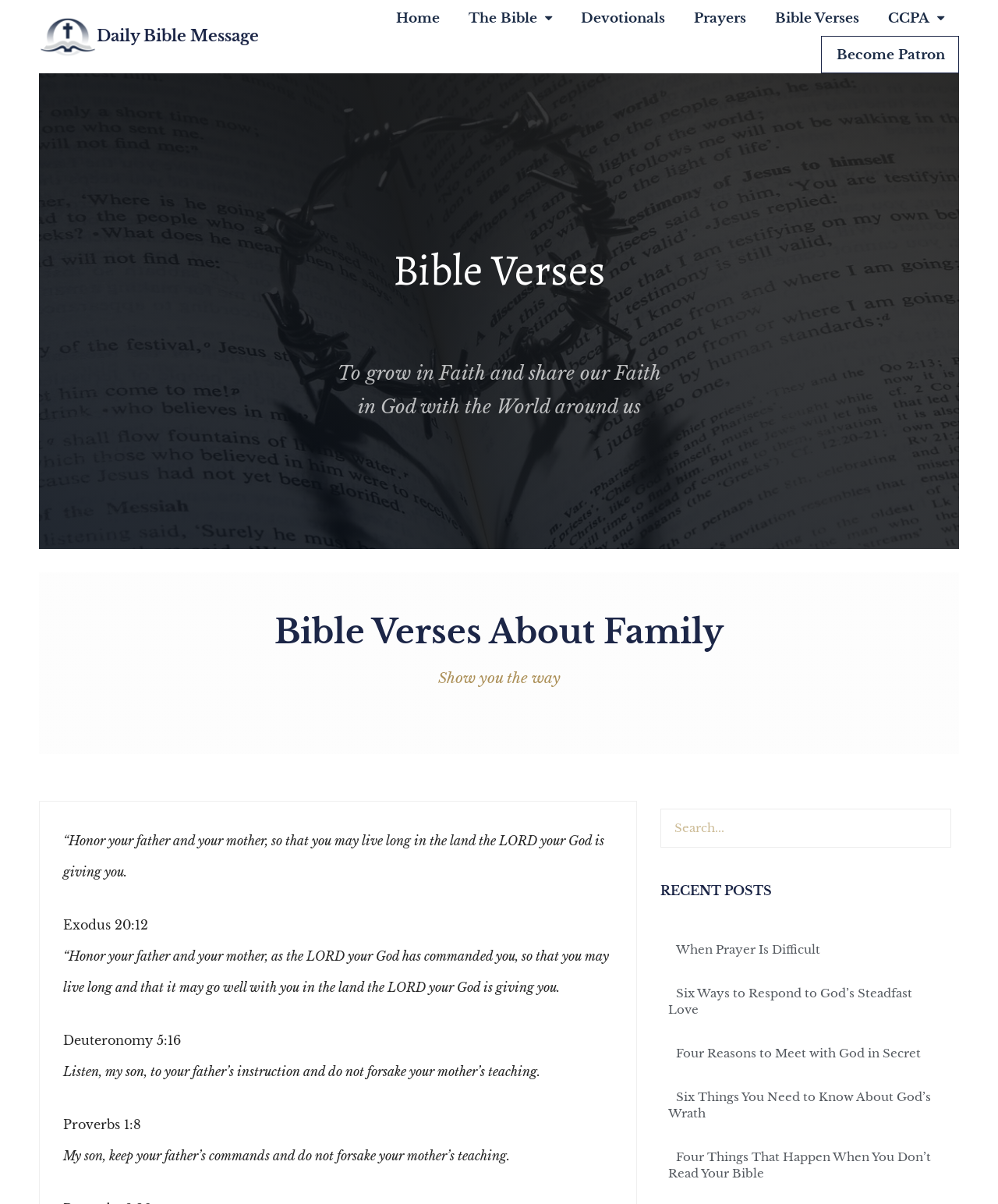What is the purpose of the search box?
Answer briefly with a single word or phrase based on the image.

To search for Bible verses